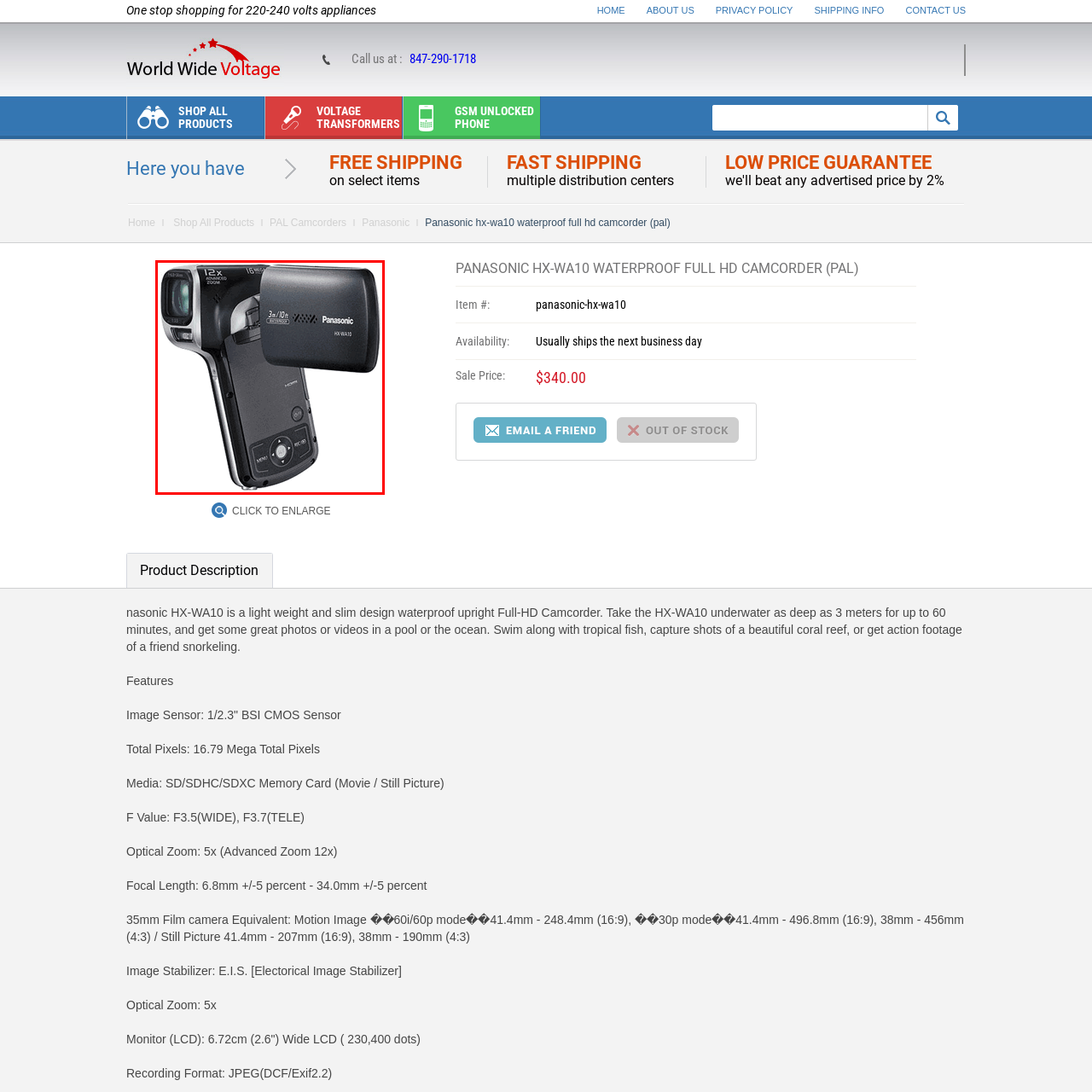Focus on the image within the purple boundary, What is the maximum megapixel for image capture? 
Answer briefly using one word or phrase.

16.79 megapixels